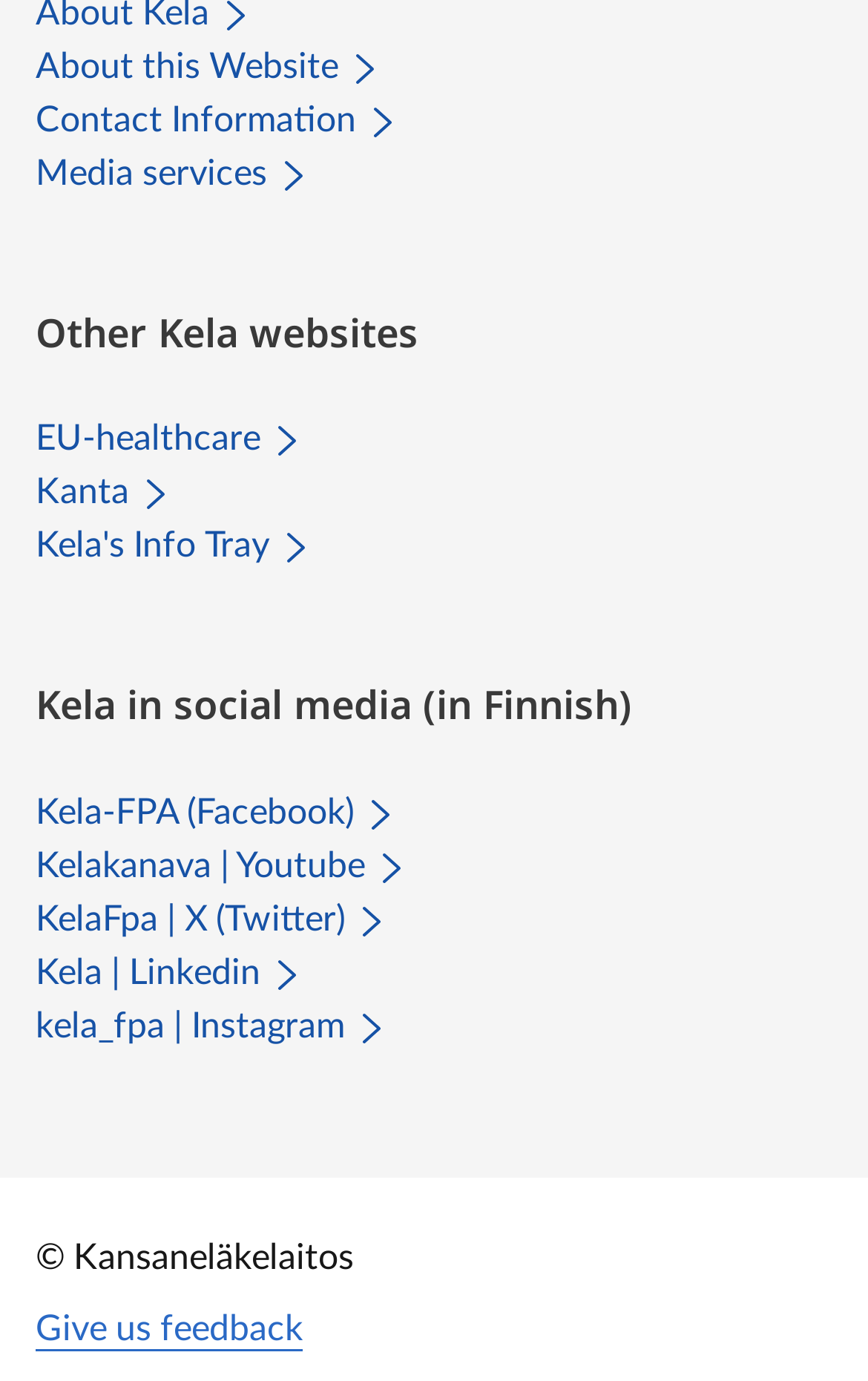Locate the bounding box coordinates of the element that should be clicked to fulfill the instruction: "Explore Kela's media services".

[0.041, 0.112, 0.359, 0.138]